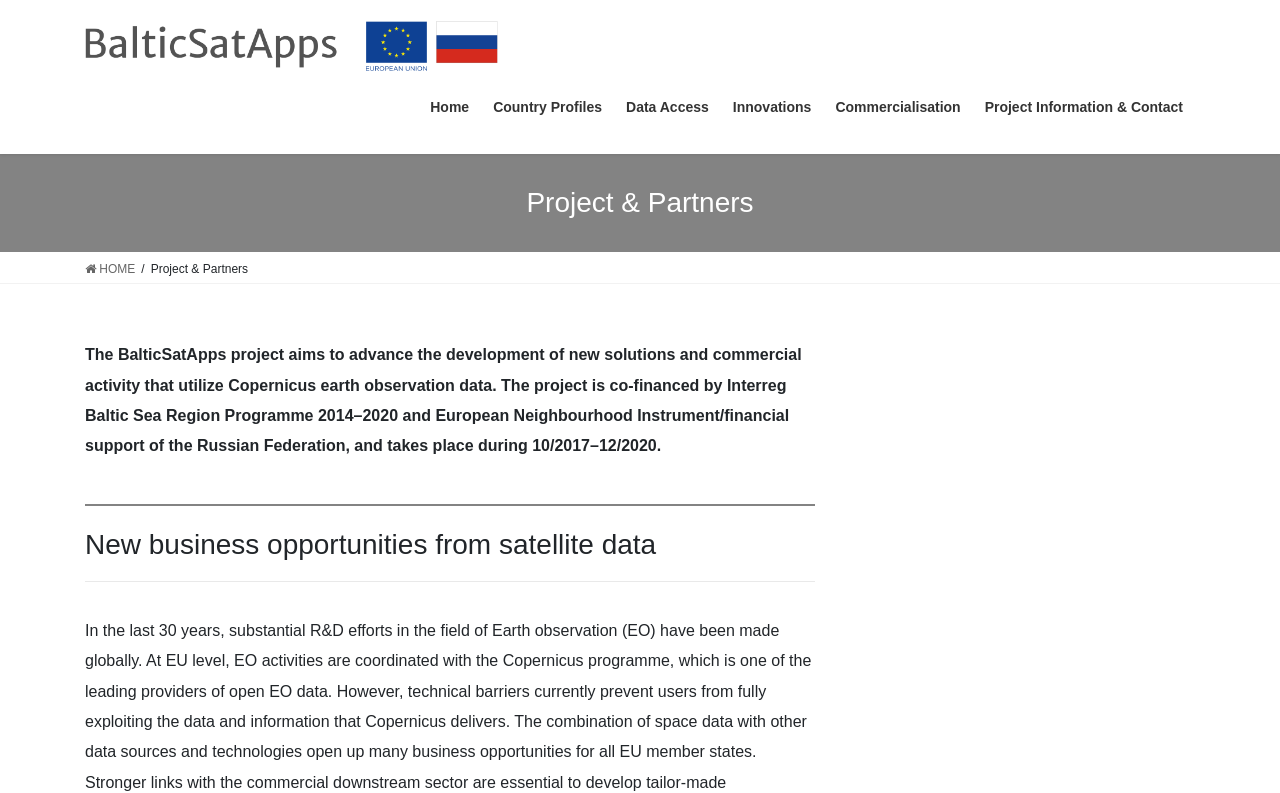Using the information in the image, give a detailed answer to the following question: What are the countries listed on the webpage?

The countries are listed as links under the 'Country Profiles' section, which can be found in the top navigation menu. The links are 'Estonia', 'Finland', 'Poland', 'Russia', and 'Sweden'.